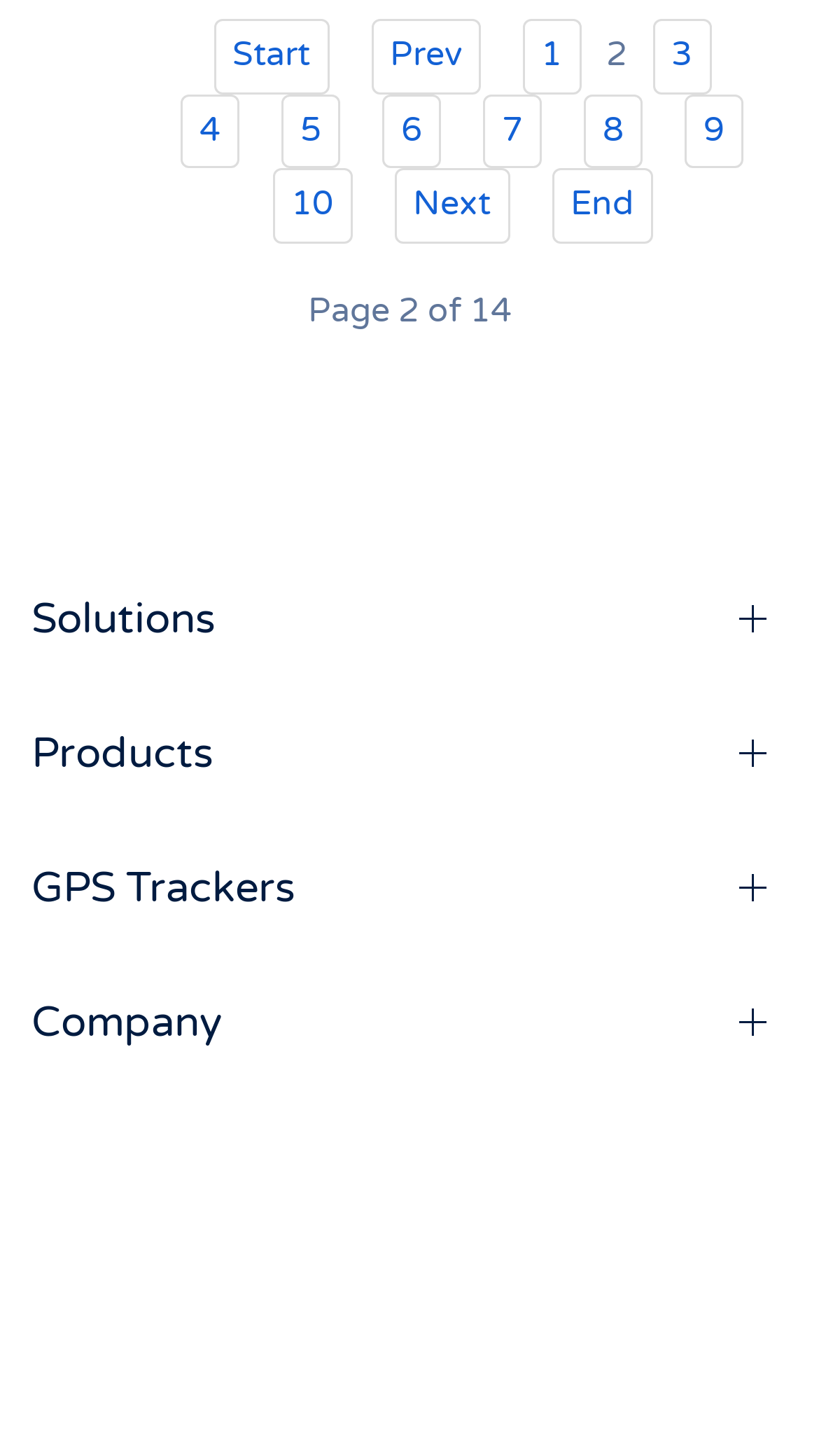What is the current page number?
Answer the question with as much detail as possible.

The current page number can be determined by looking at the StaticText element with the text 'Page 2 of 14', which indicates that the user is currently on page 2 out of a total of 14 pages.